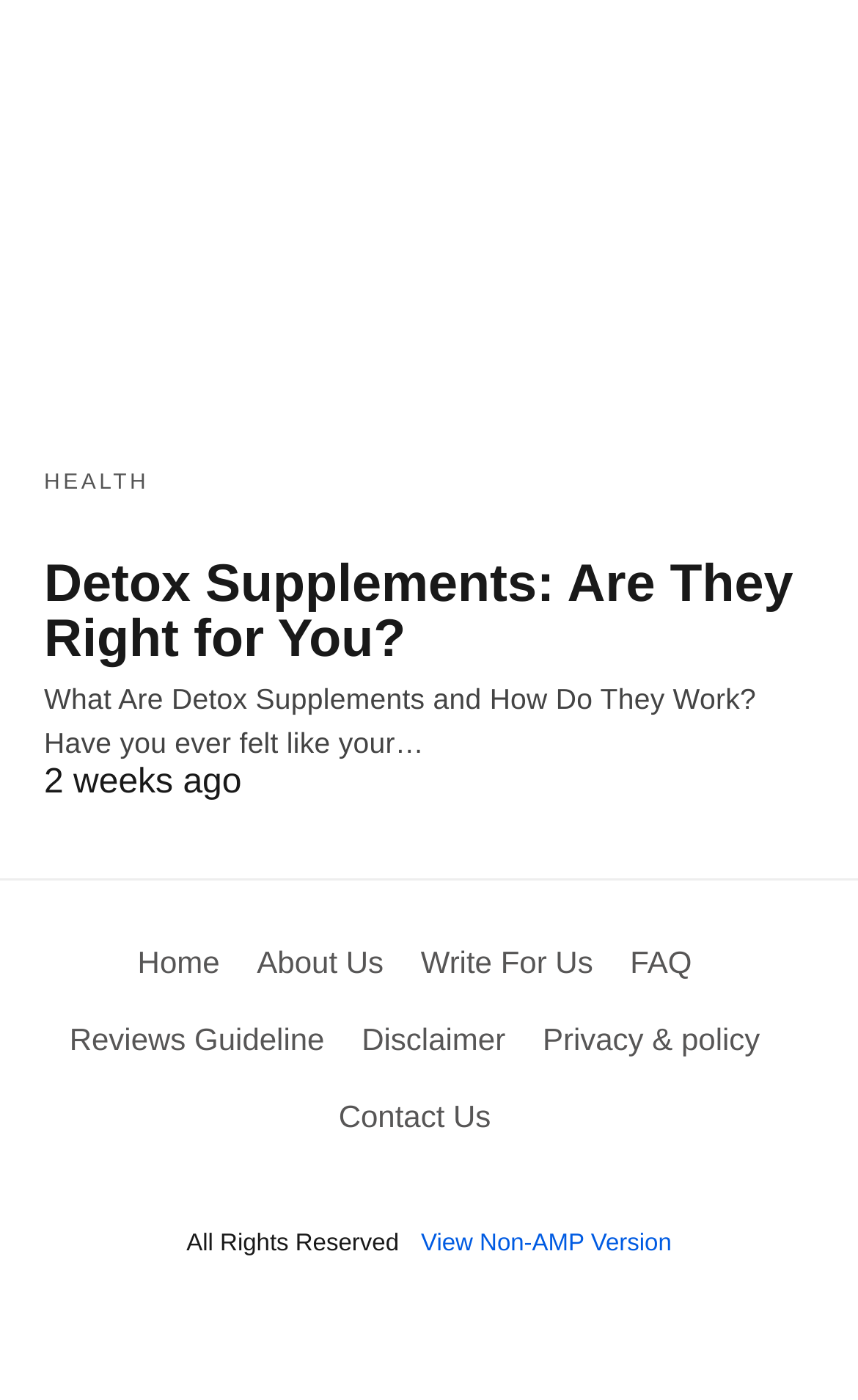Please determine the bounding box coordinates of the clickable area required to carry out the following instruction: "View the non-AMP version of the website". The coordinates must be four float numbers between 0 and 1, represented as [left, top, right, bottom].

[0.491, 0.879, 0.783, 0.898]